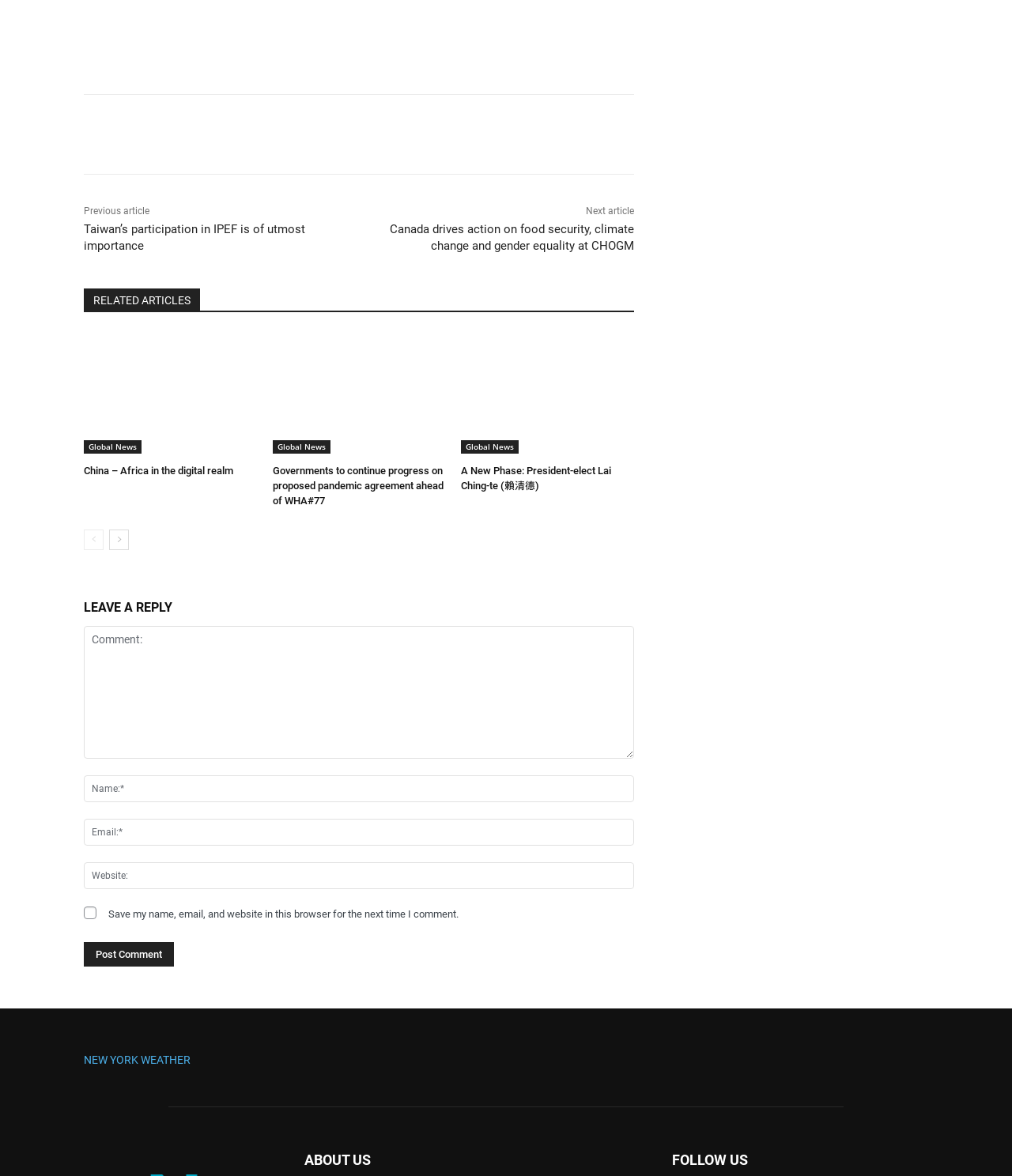How many textboxes are there in the comment section?
Based on the image content, provide your answer in one word or a short phrase.

4